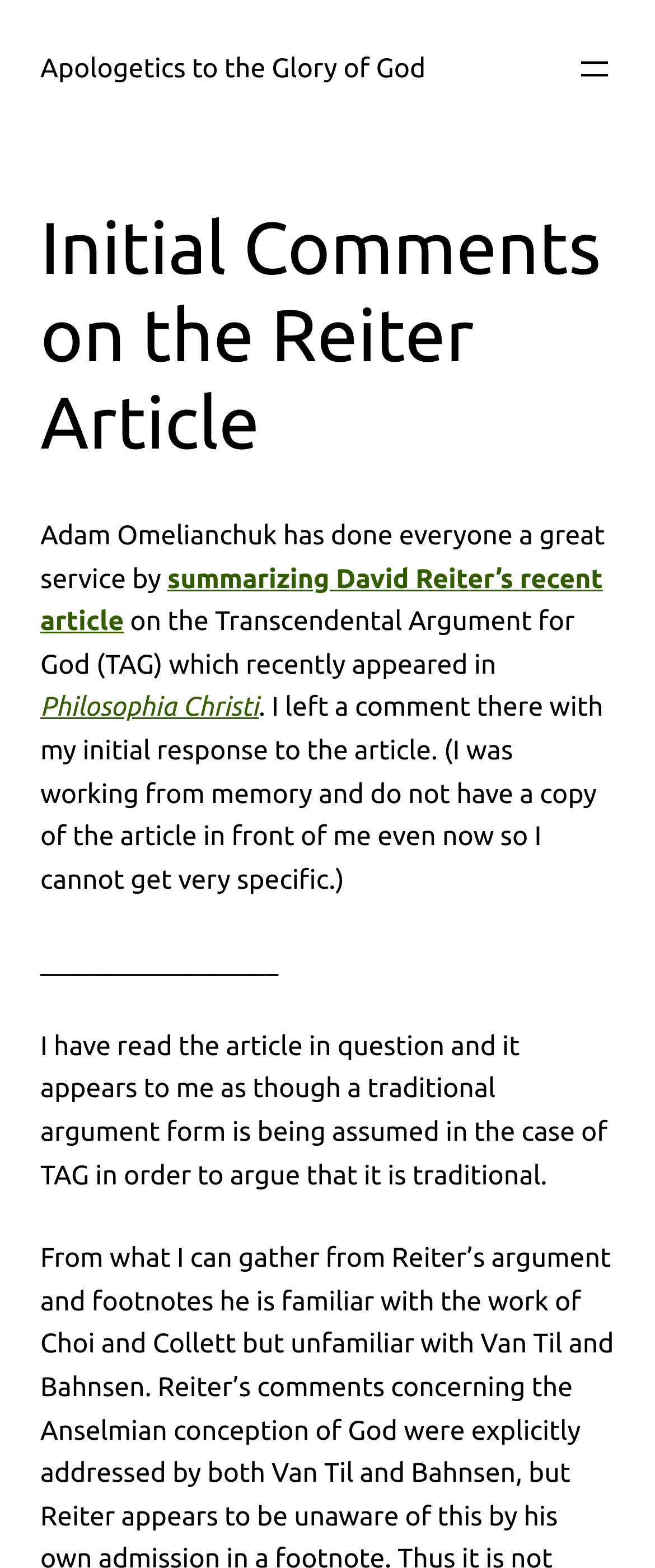Identify and generate the primary title of the webpage.

Initial Comments on the Reiter Article